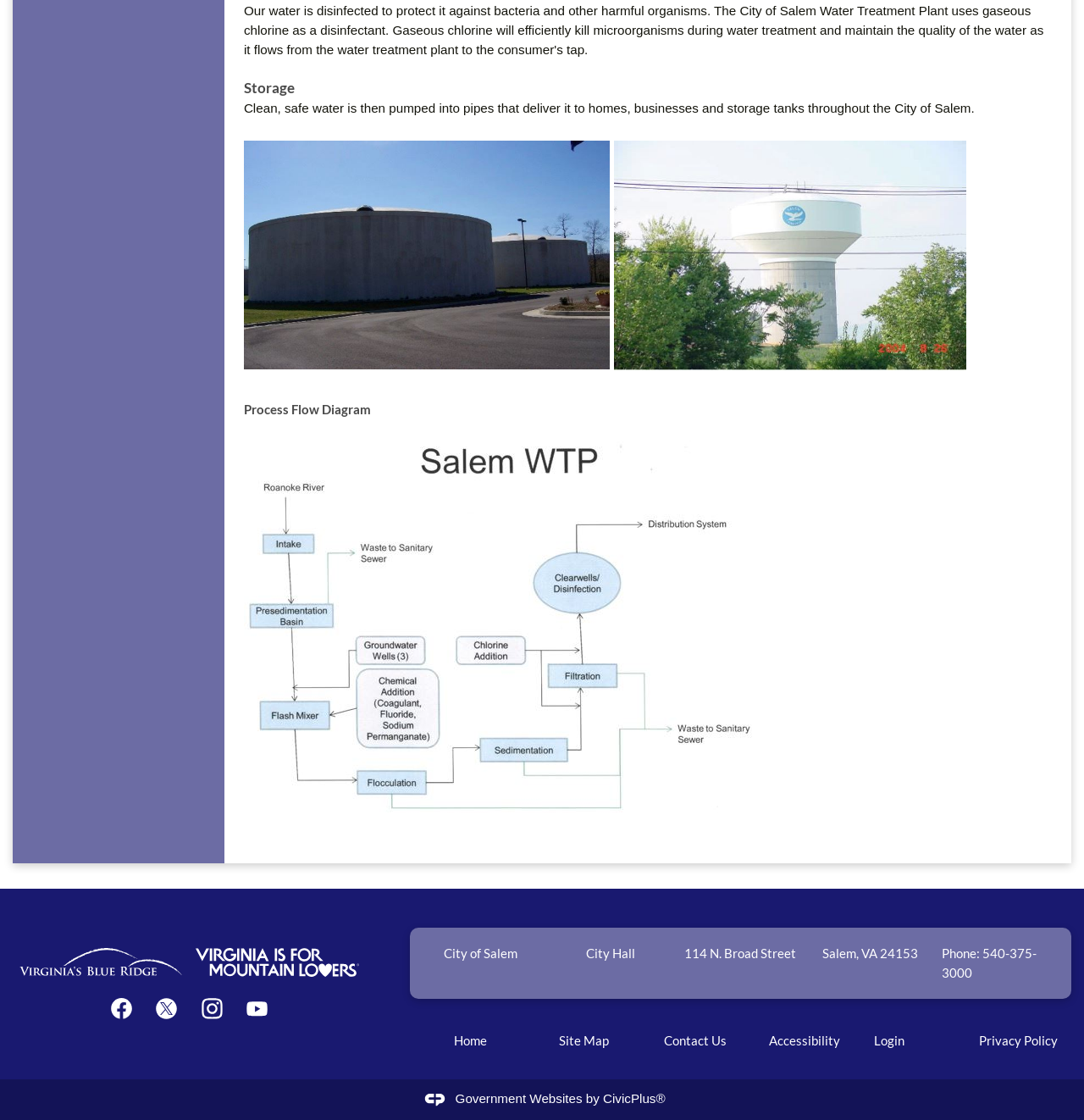Use the details in the image to answer the question thoroughly: 
What is the topic of the main heading?

The main heading is 'Storage' which is indicated by the heading element with the text 'Storage' at the top of the webpage.